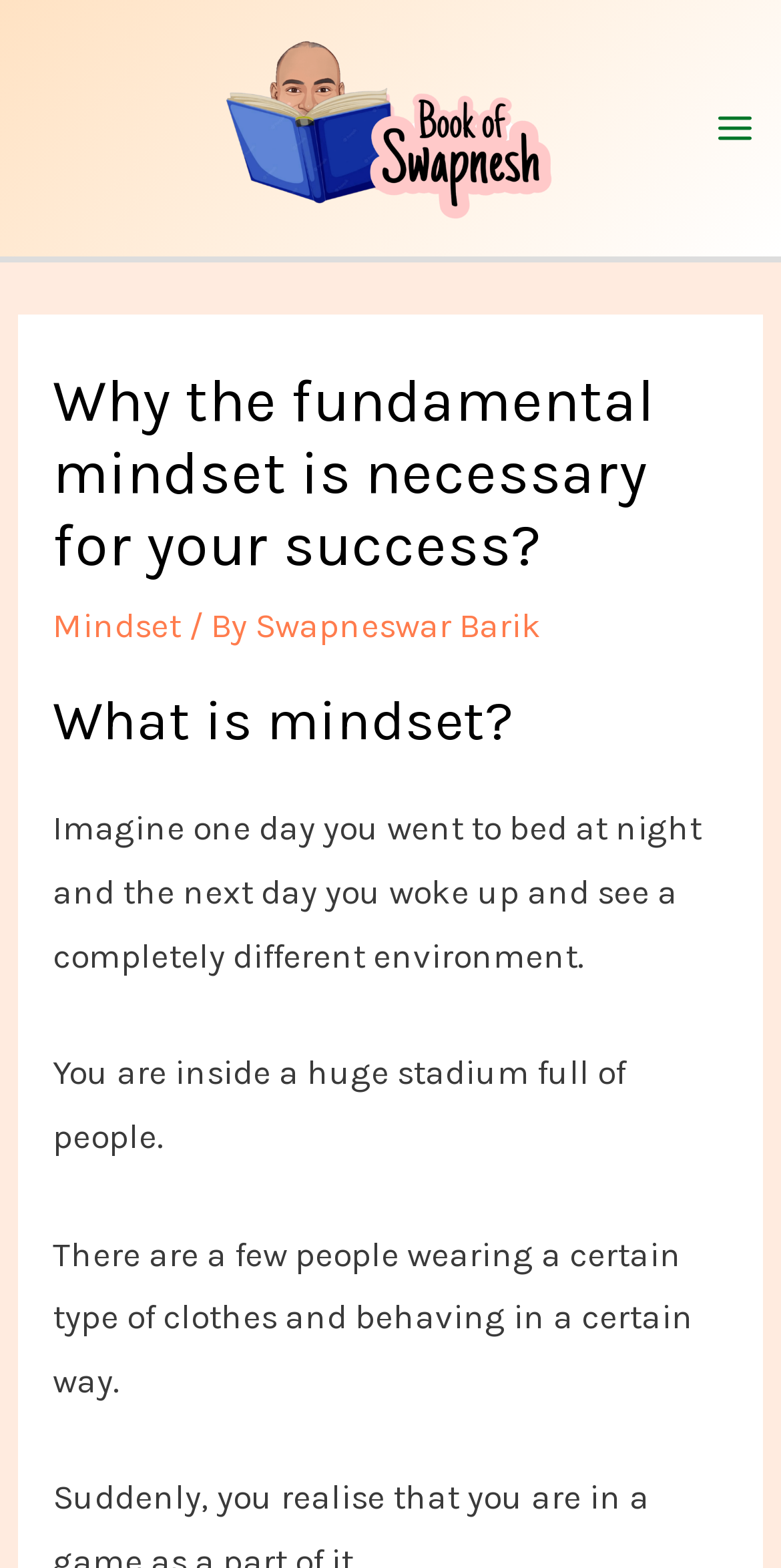Answer the question with a brief word or phrase:
What is the topic of the heading?

What is mindset?